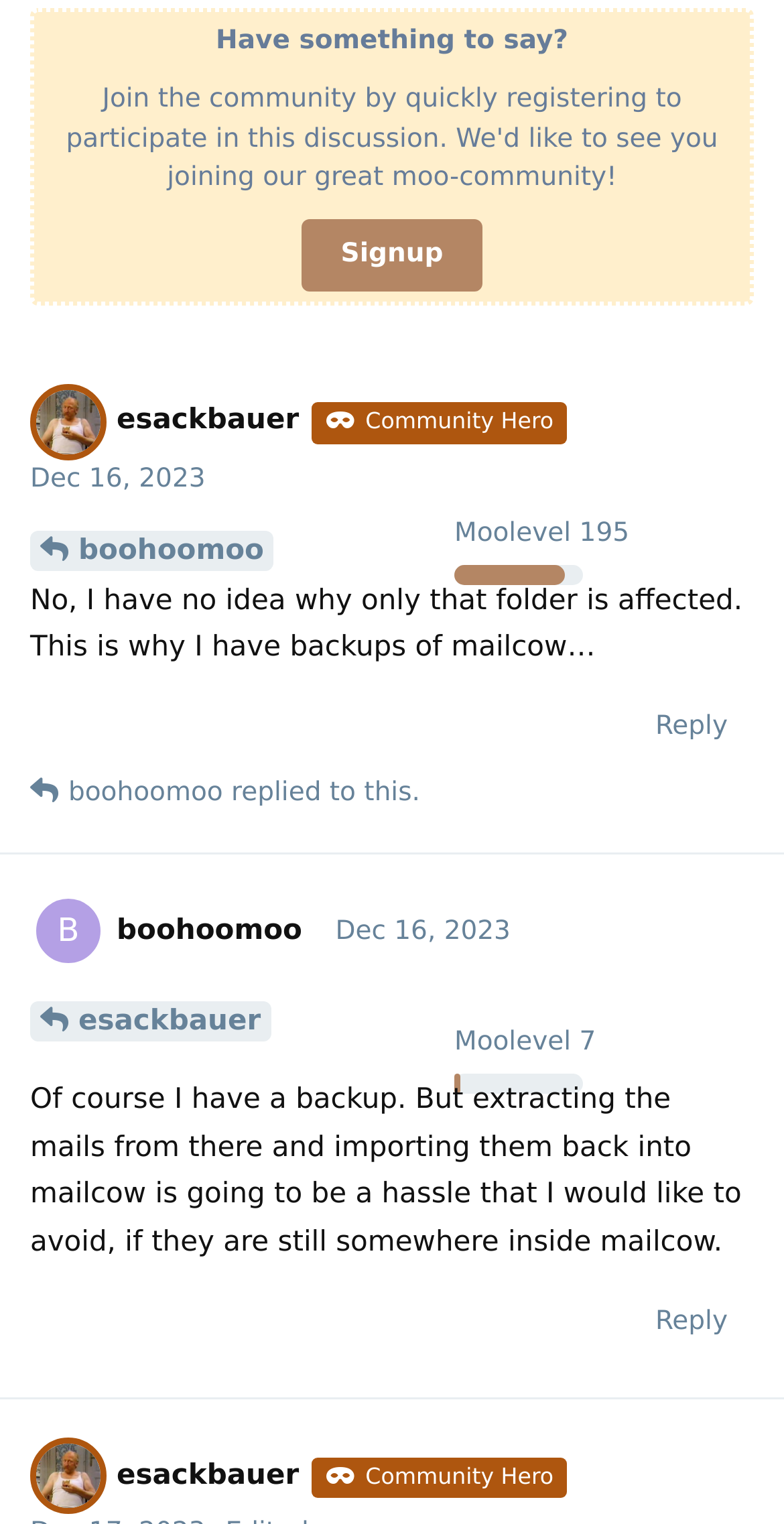What is the username of the community hero?
Answer the question with a single word or phrase derived from the image.

esackbauer